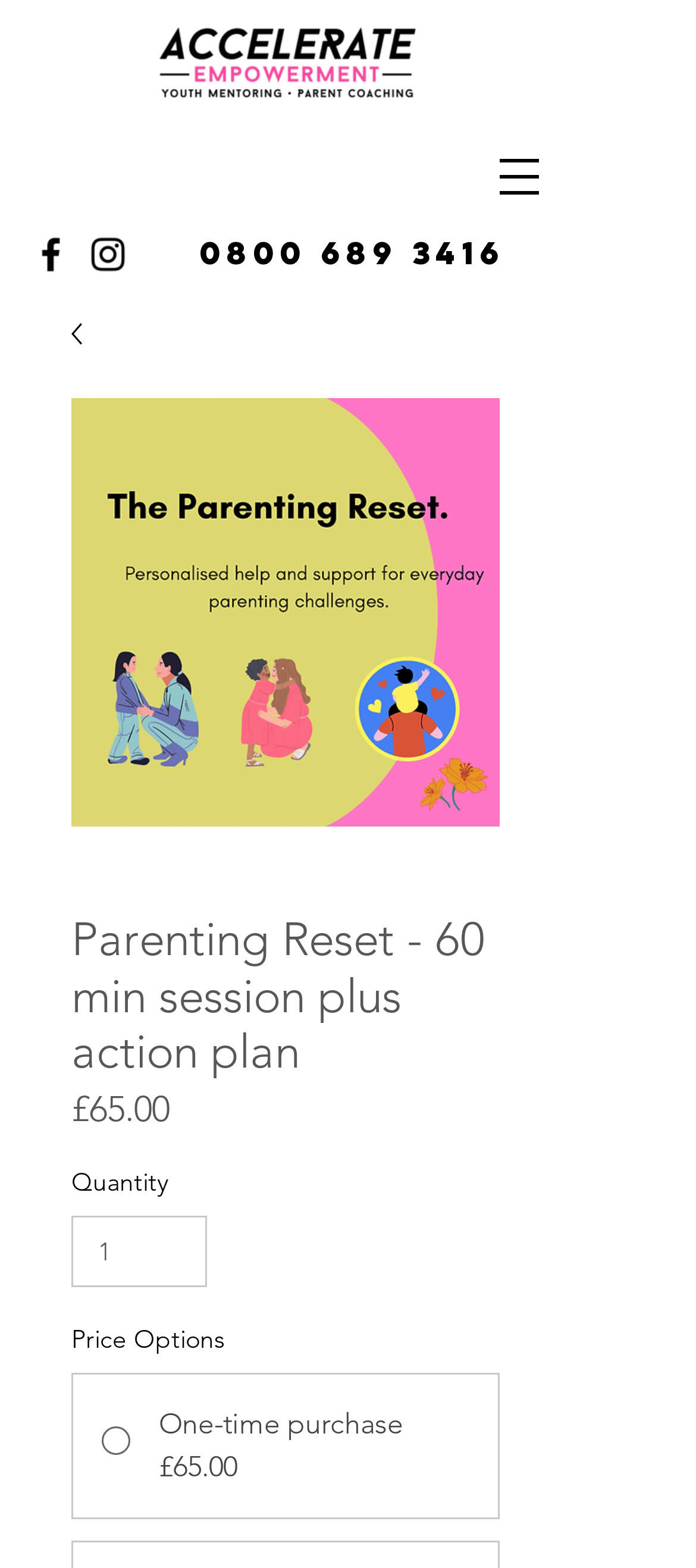What is the phone number displayed on the webpage?
Please answer using one word or phrase, based on the screenshot.

0800 689 3416